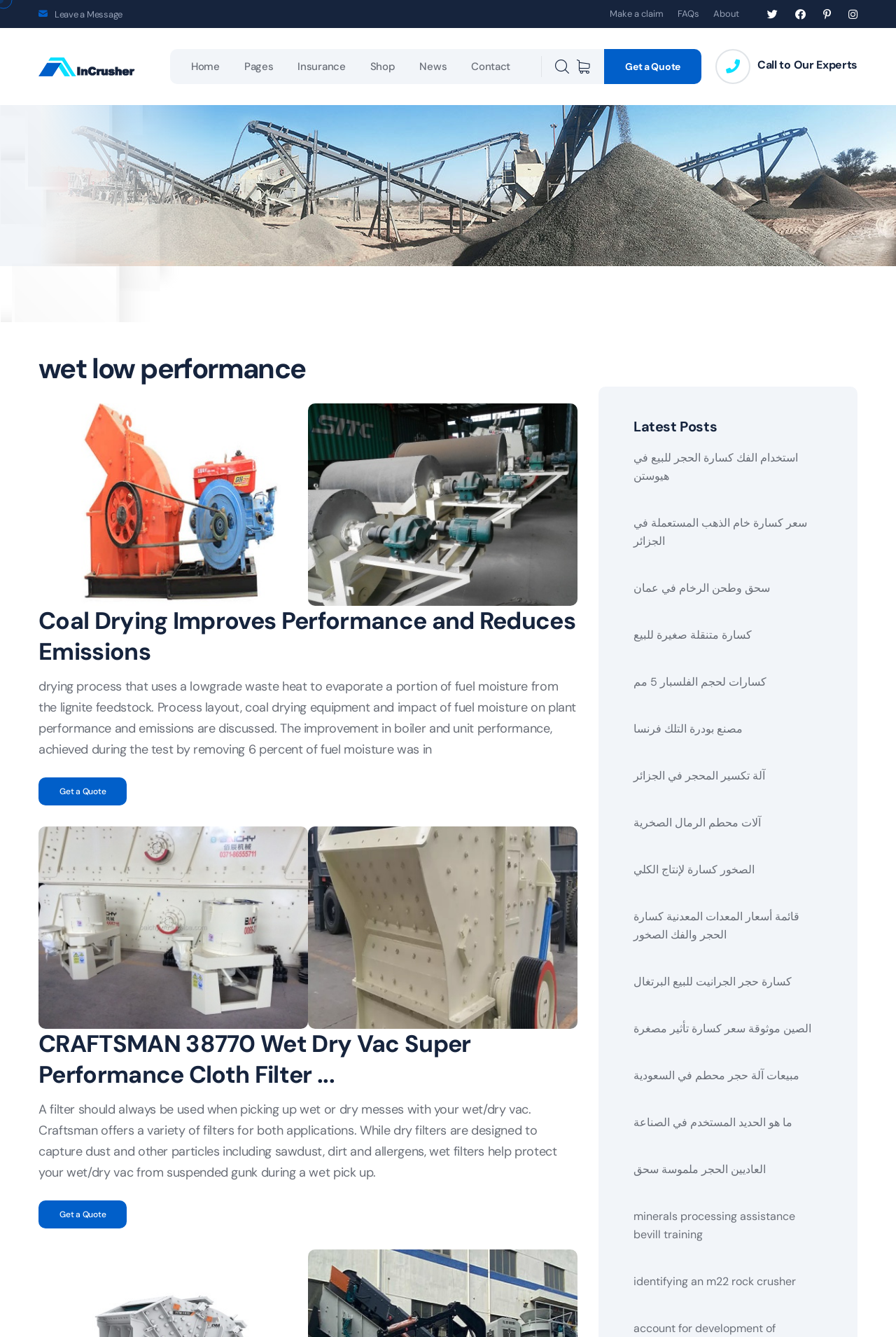Determine the bounding box coordinates for the area you should click to complete the following instruction: "Click on 'Make a claim'".

[0.68, 0.004, 0.741, 0.017]